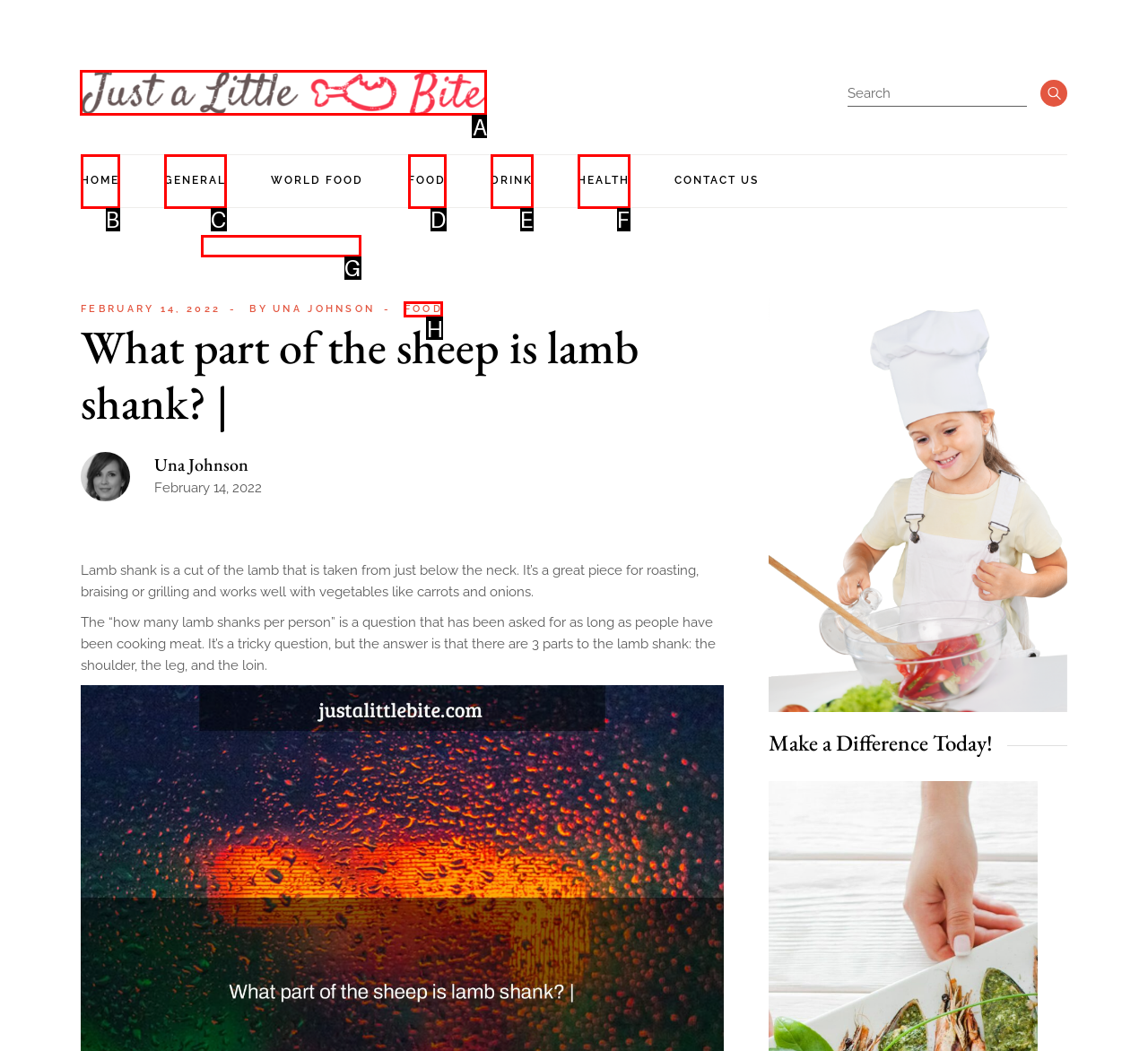Which choice should you pick to execute the task: Click the JustALittleBite logo
Respond with the letter associated with the correct option only.

A